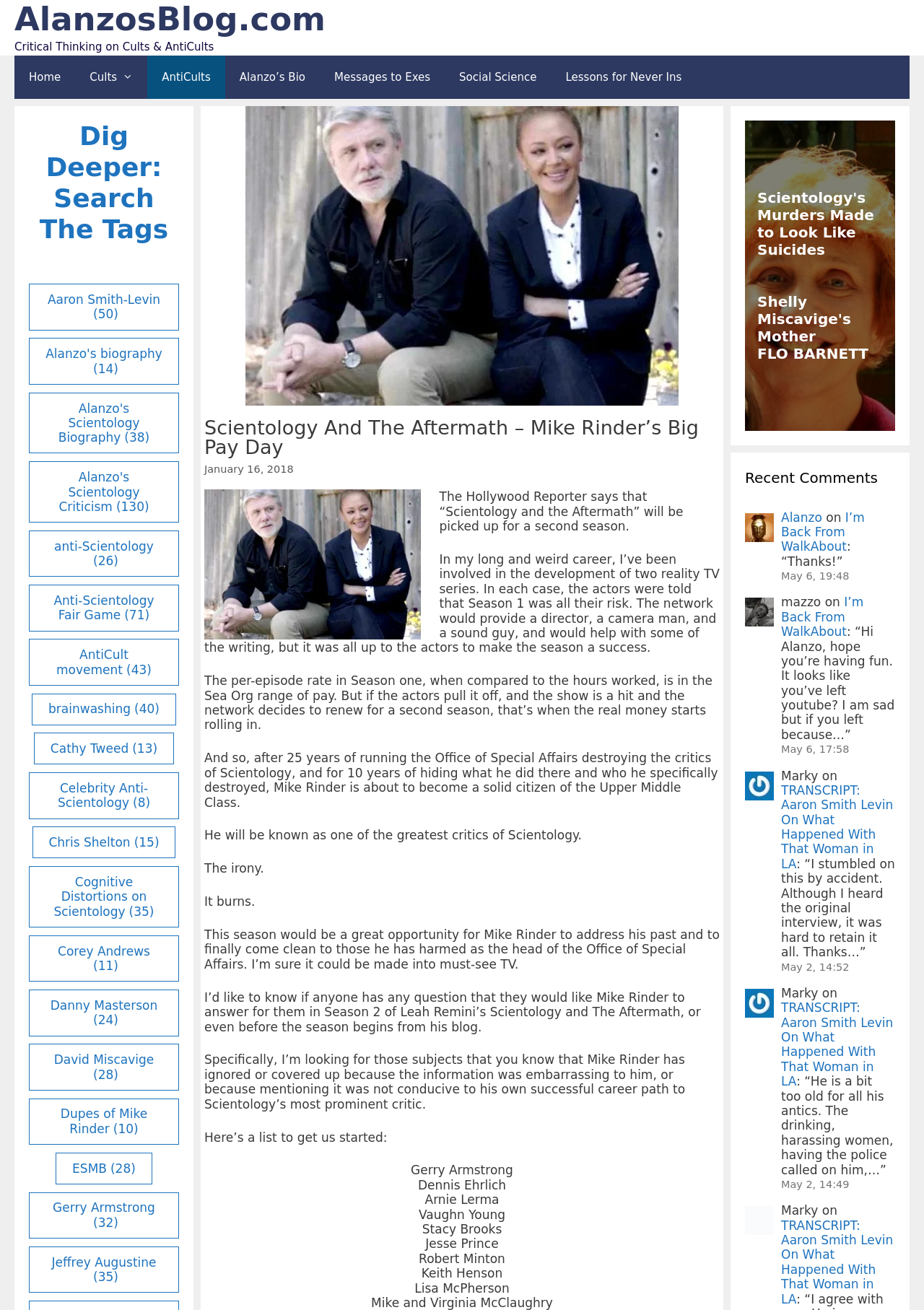Determine the bounding box for the UI element as described: "Messages to Exes". The coordinates should be represented as four float numbers between 0 and 1, formatted as [left, top, right, bottom].

[0.346, 0.042, 0.481, 0.075]